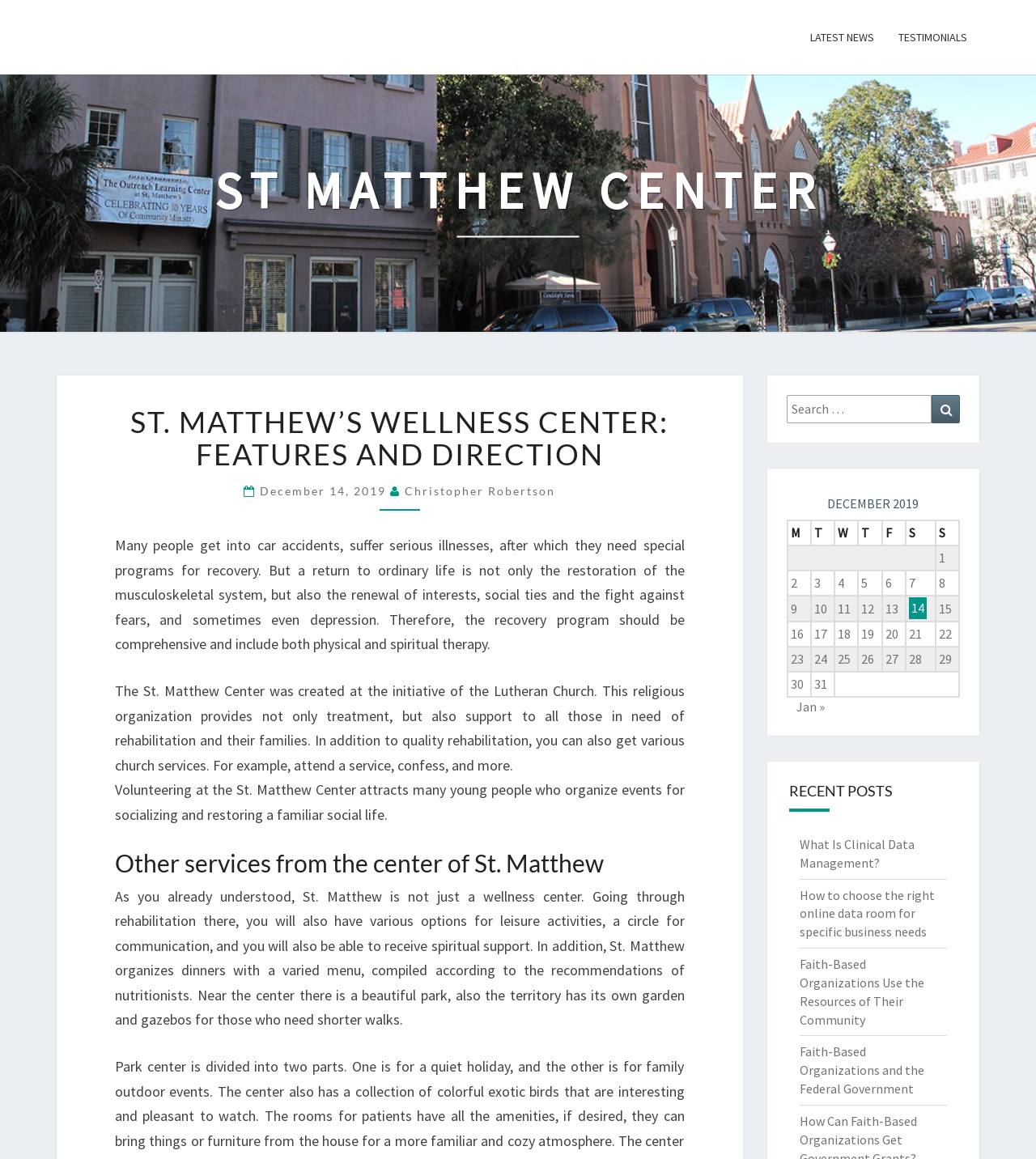Can you identify and provide the main heading of the webpage?

ST. MATTHEW’S WELLNESS CENTER: FEATURES AND DIRECTION